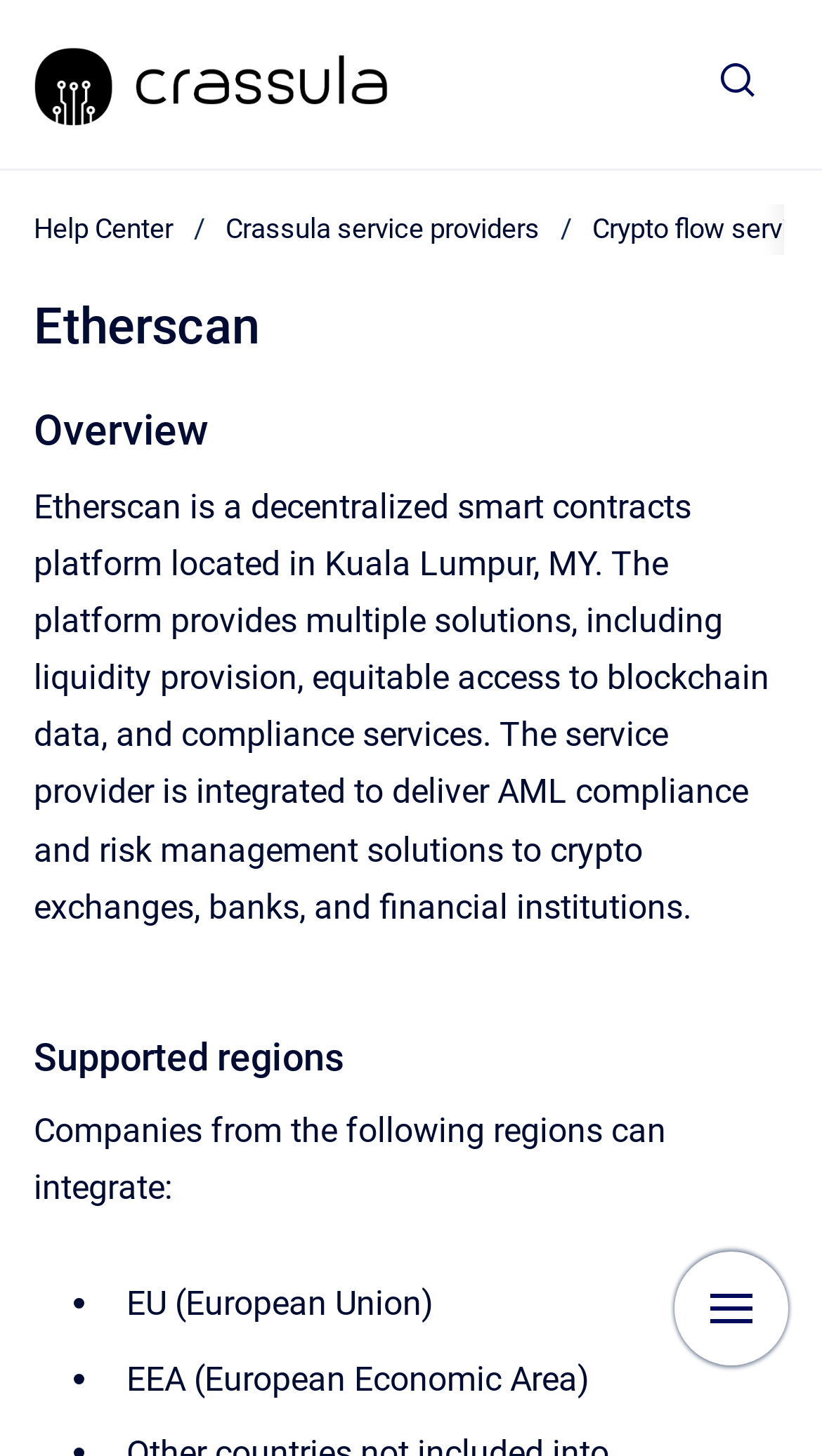Predict the bounding box for the UI component with the following description: "Help Center".

[0.041, 0.143, 0.21, 0.171]